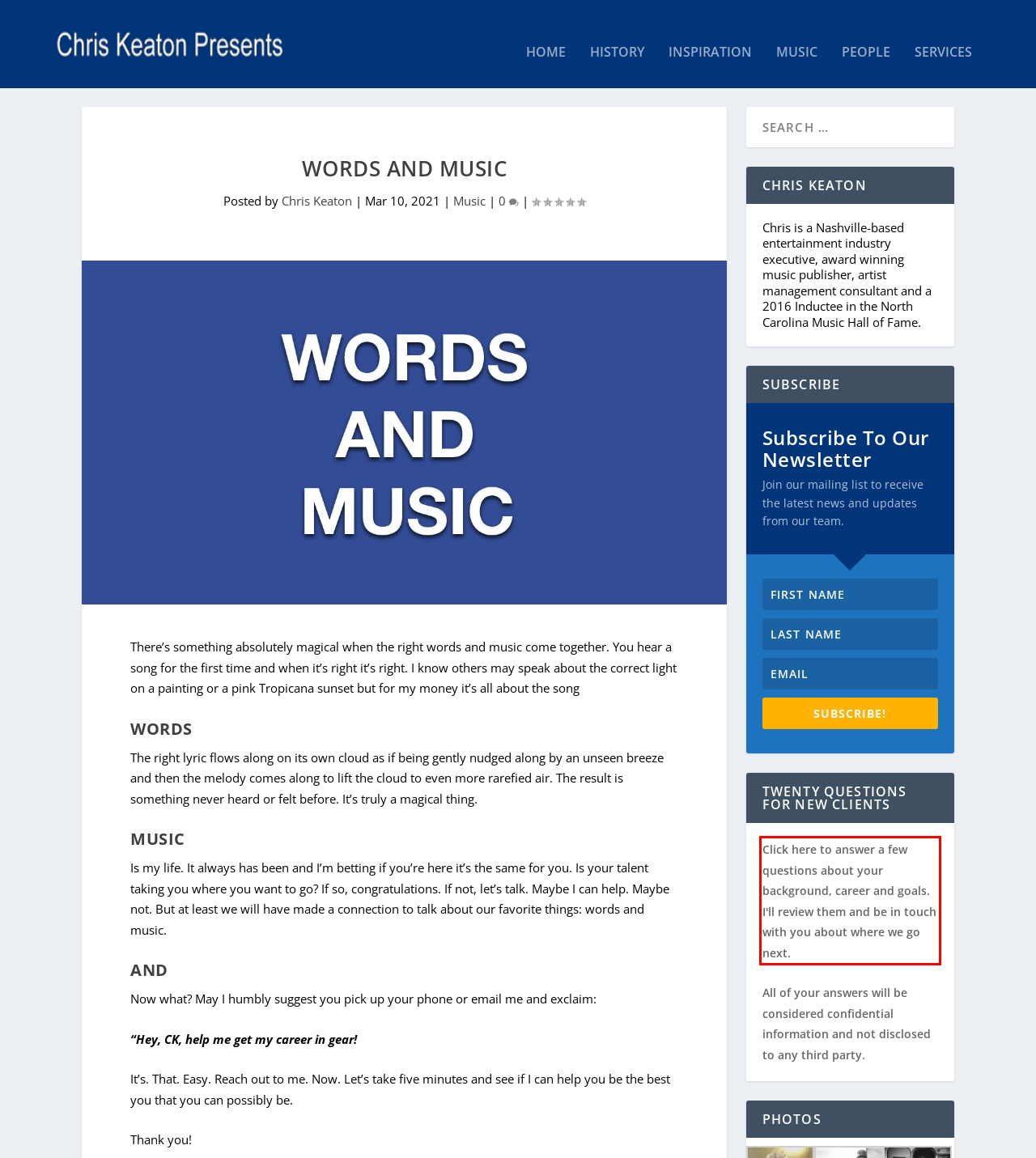Please analyze the screenshot of a webpage and extract the text content within the red bounding box using OCR.

Click here to answer a few questions about your background, career and goals. I'll review them and be in touch with you about where we go next.